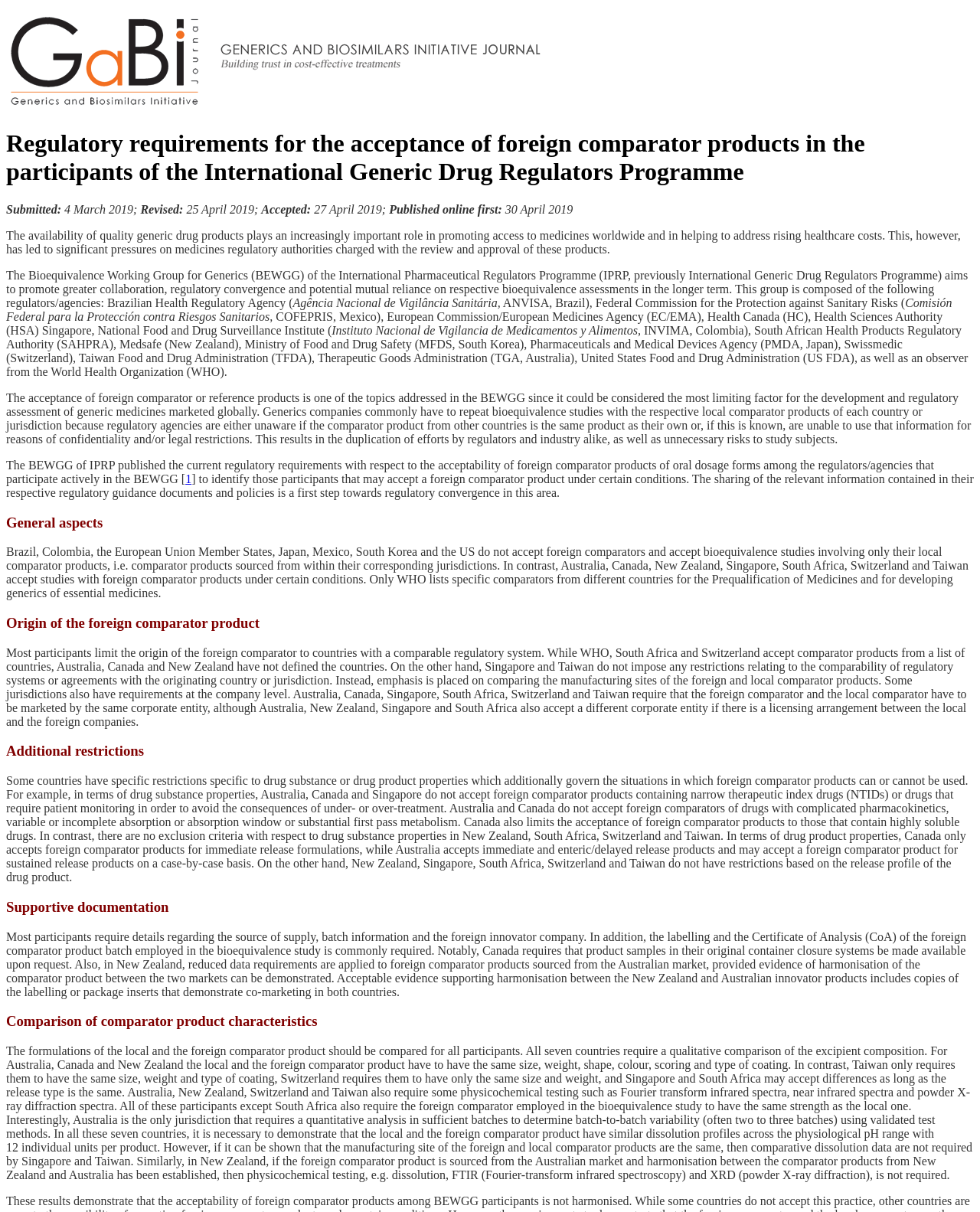What is required for the comparison of comparator product characteristics?
Using the visual information, respond with a single word or phrase.

Qualitative comparison of excipient composition